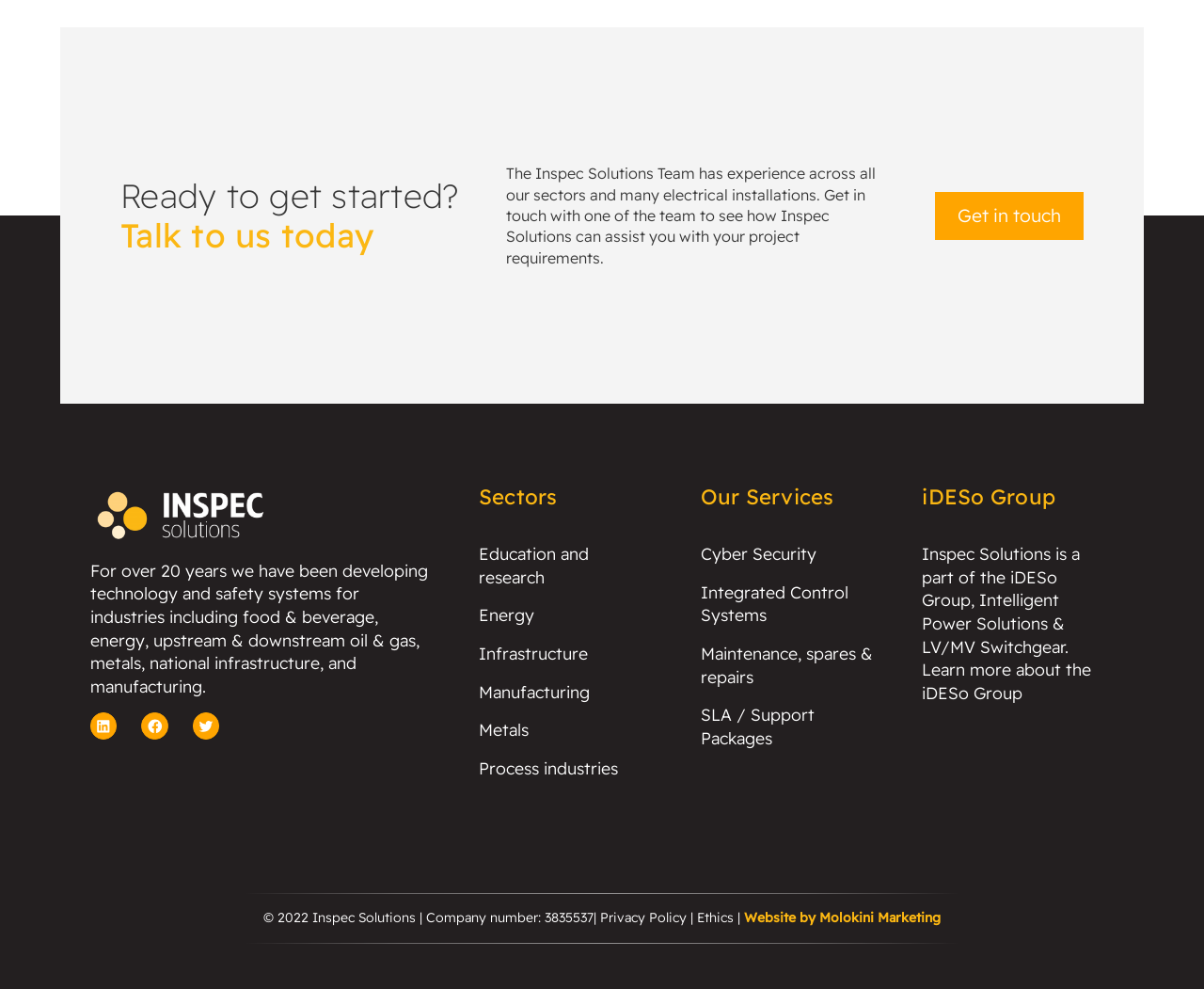Determine the bounding box coordinates of the section to be clicked to follow the instruction: "Click on Horoscope June 2024". The coordinates should be given as four float numbers between 0 and 1, formatted as [left, top, right, bottom].

None